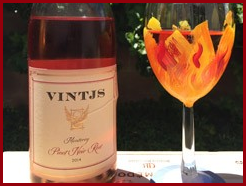Detail every visible element in the image extensively.

This vibrant image showcases a beautifully decorated wine glass alongside a bottle of Vintjs Pinot Noir Rosé from the year 2014. The glass is adorned with colorful designs that evoke a warm, festive atmosphere, perfect for a cheerful occasion. The wine itself has a rich, rosy hue, suggesting a delightful blend of flavors. The setting hints at an outdoor ambiance, possibly a garden or patio, with greenery in the background that enhances the overall appeal of this wine presentation. Whether for a special celebration or a casual gathering, this visual captures the essence of enjoying fine wine in style.